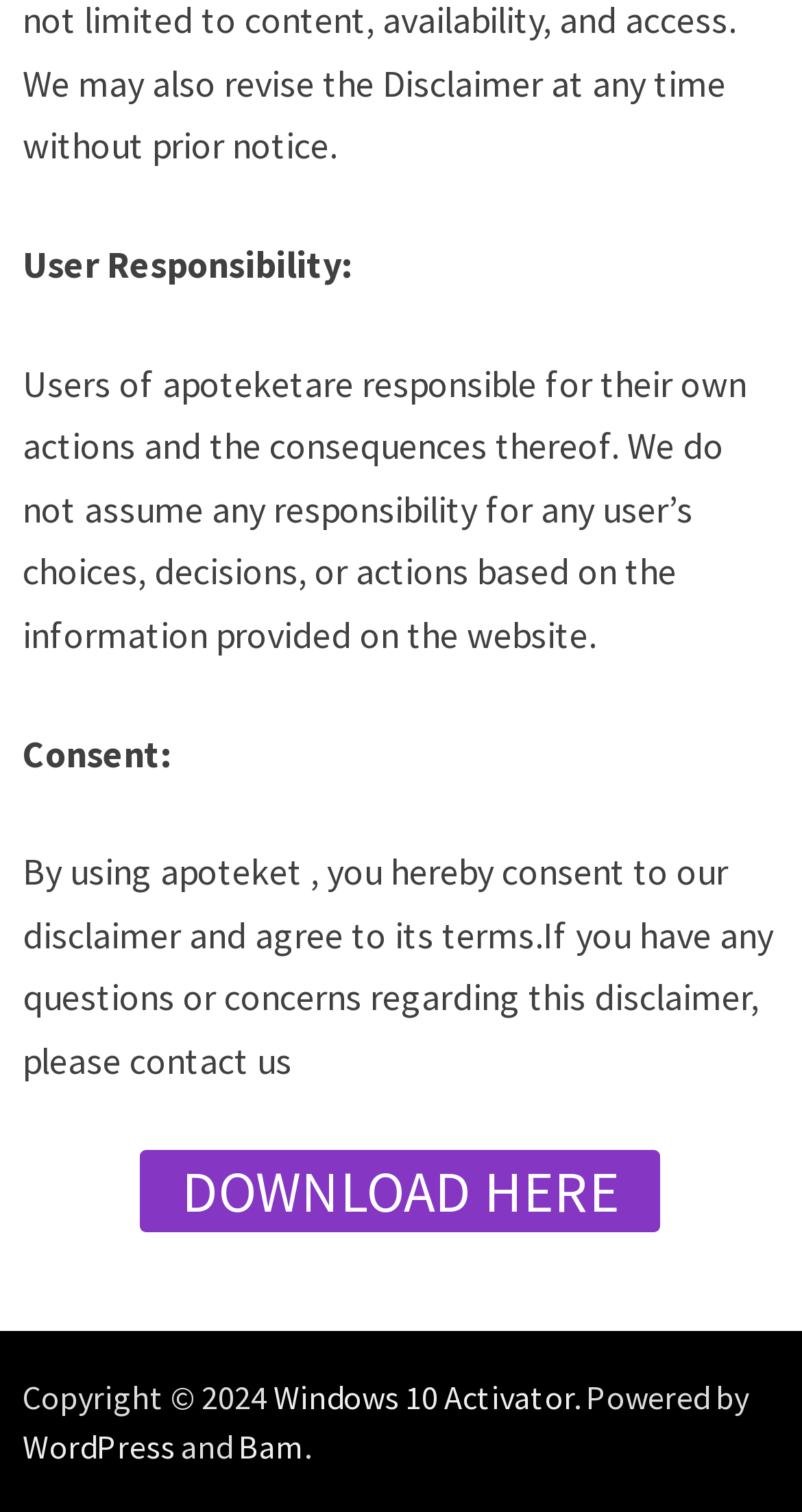Using the provided element description, identify the bounding box coordinates as (top-left x, top-left y, bottom-right x, bottom-right y). Ensure all values are between 0 and 1. Description: WordPress

[0.029, 0.942, 0.218, 0.969]